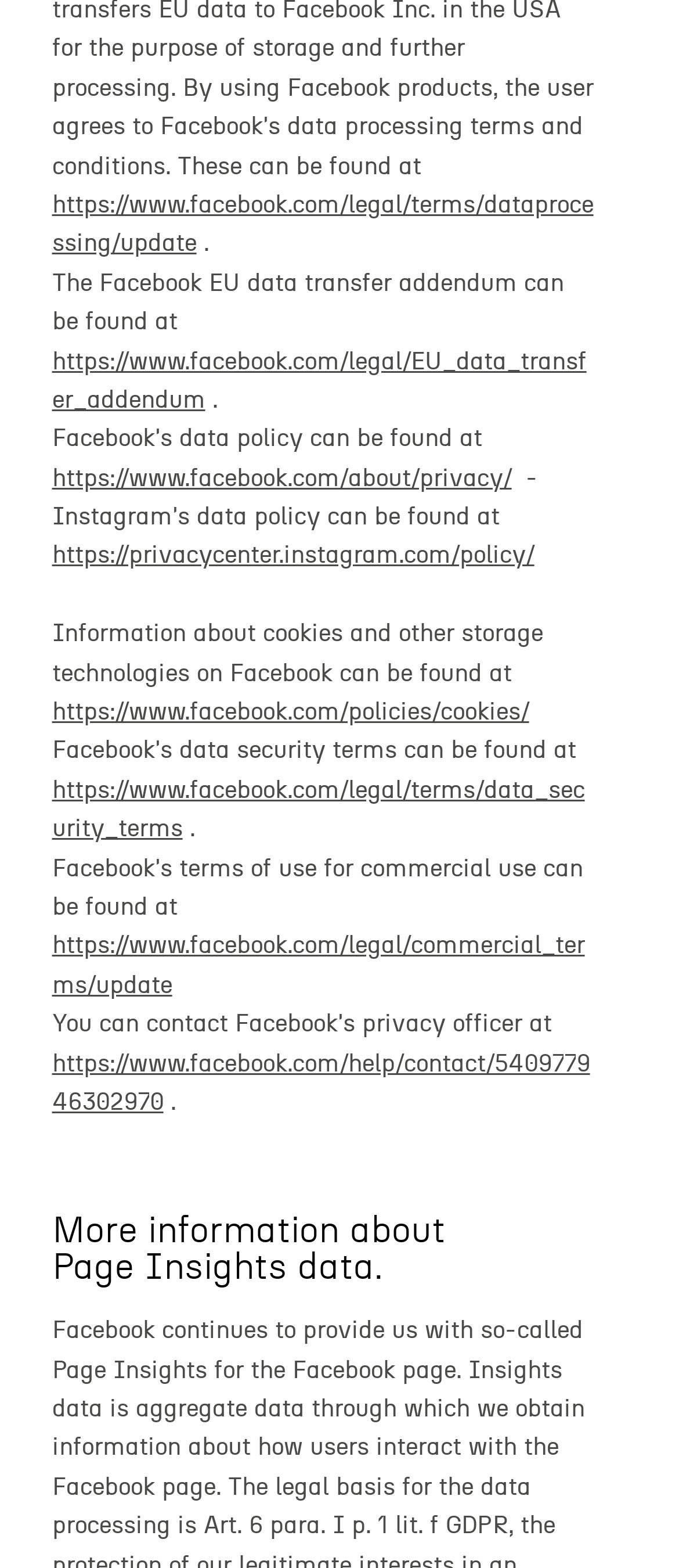Identify the bounding box coordinates of the clickable region necessary to fulfill the following instruction: "Share the deal". The bounding box coordinates should be four float numbers between 0 and 1, i.e., [left, top, right, bottom].

None